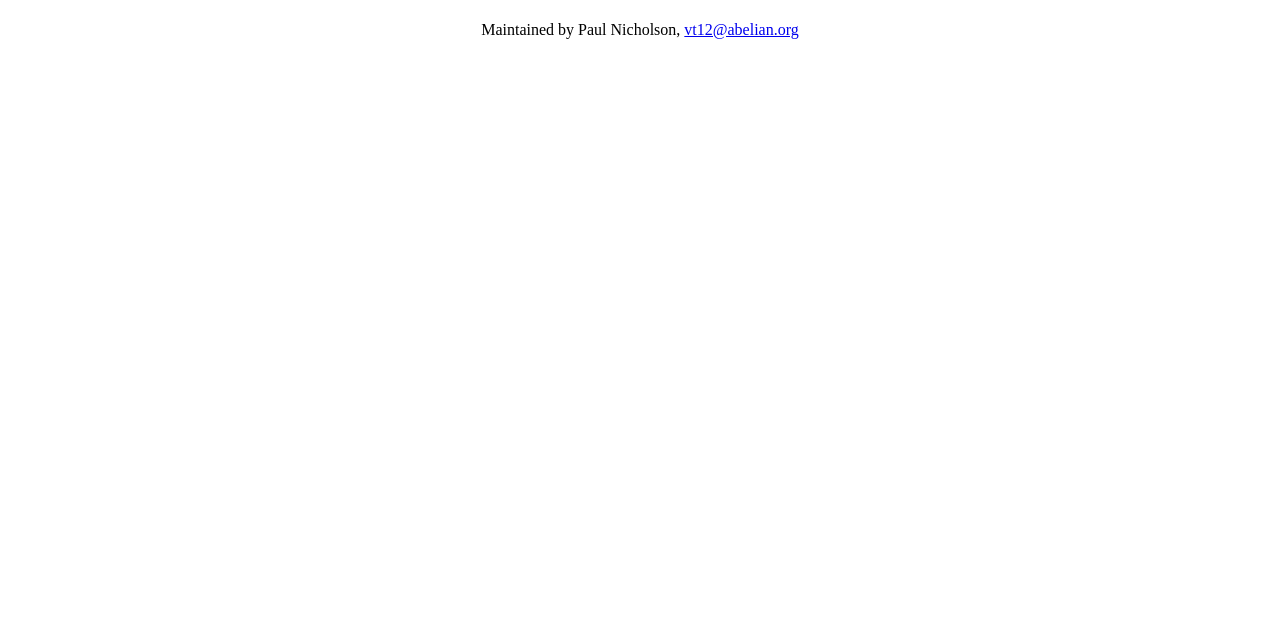Given the element description vt12@abelian.org, identify the bounding box coordinates for the UI element on the webpage screenshot. The format should be (top-left x, top-left y, bottom-right x, bottom-right y), with values between 0 and 1.

[0.535, 0.032, 0.624, 0.059]